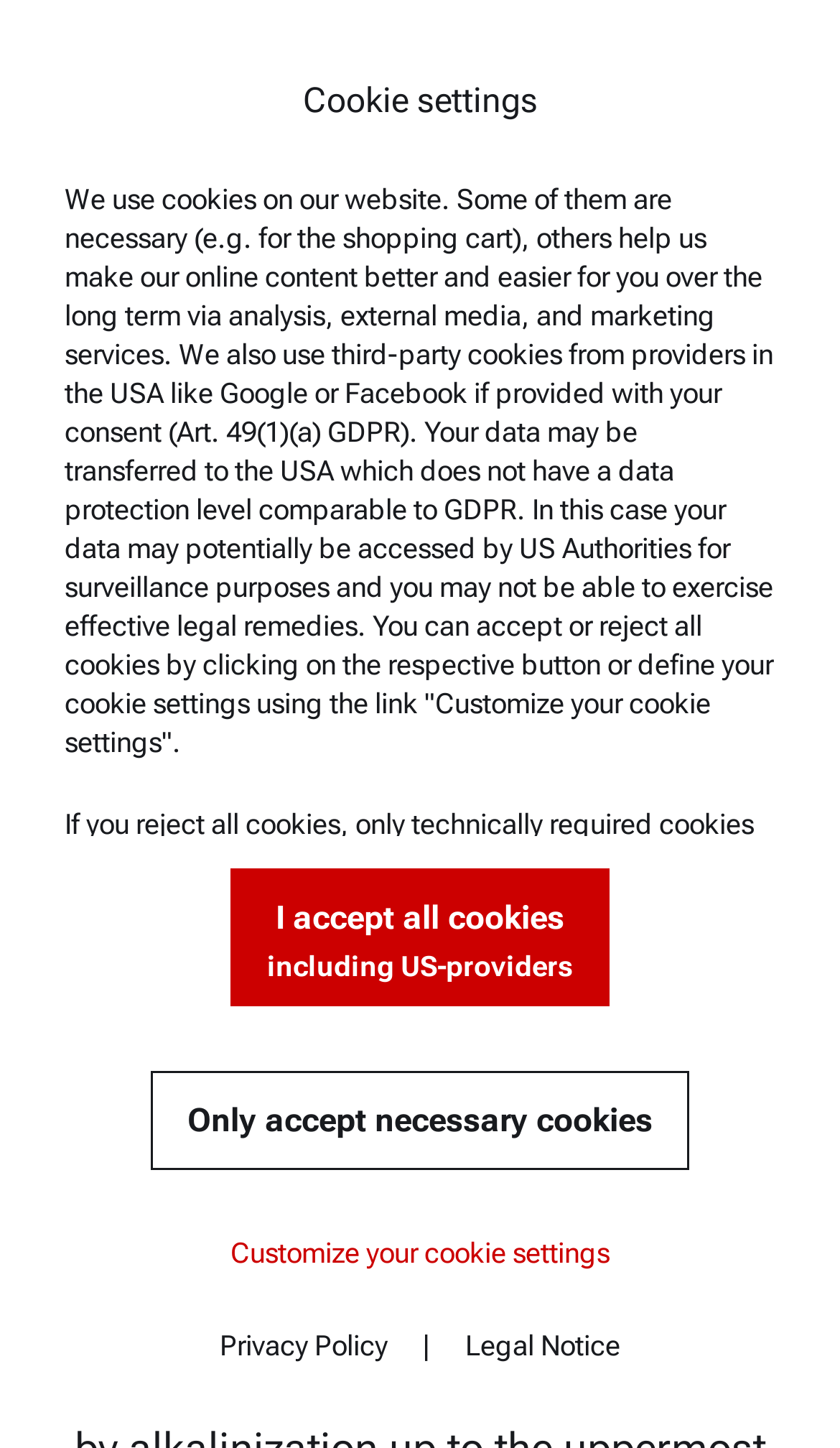Determine the bounding box of the UI element mentioned here: "0". The coordinates must be in the format [left, top, right, bottom] with values ranging from 0 to 1.

[0.736, 0.028, 0.782, 0.055]